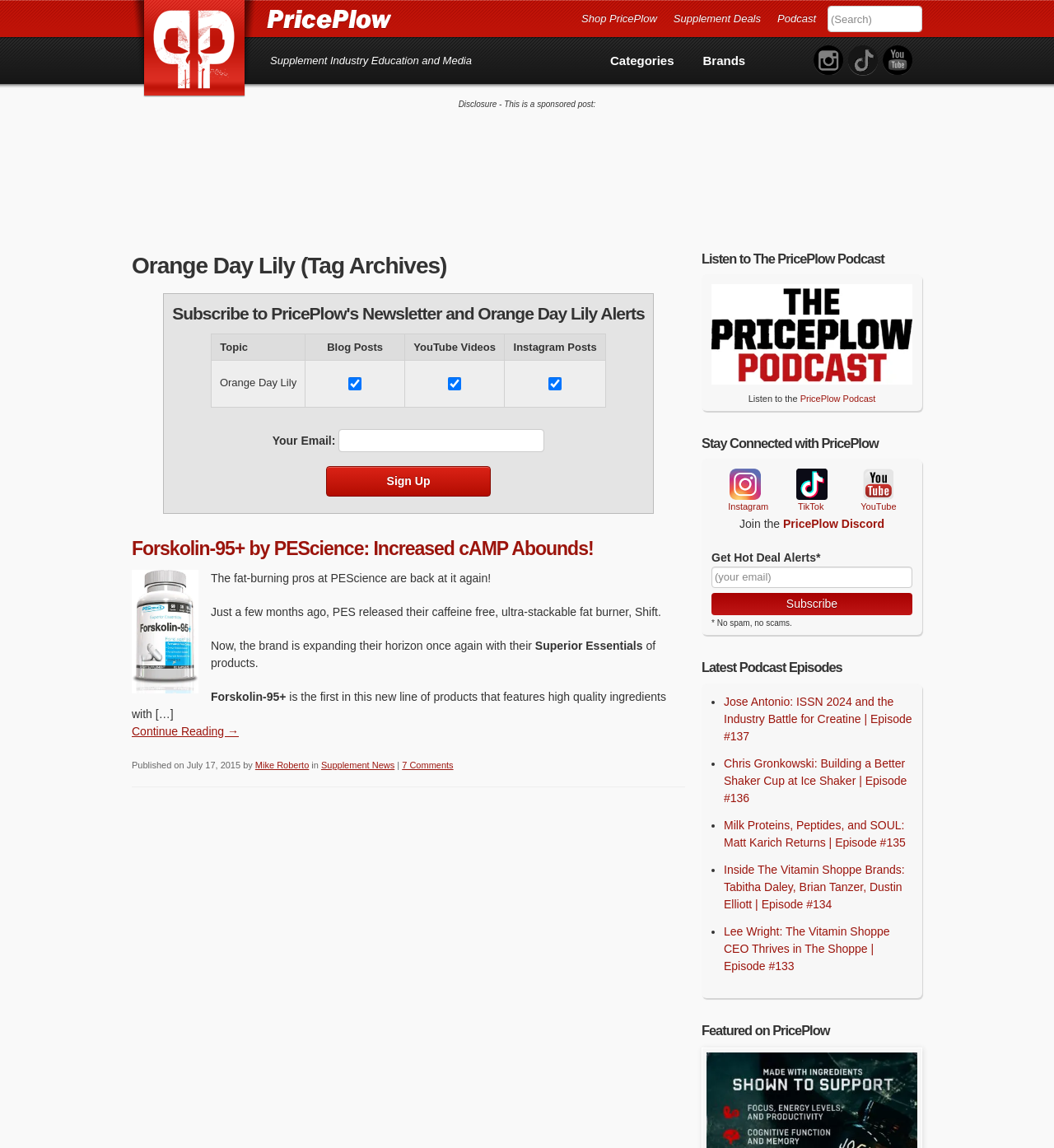Articulate a detailed summary of the webpage's content and design.

The webpage is a tag archive page for "Orange Day Lily" on The PricePlow Blog. At the top, there is a navigation menu with links to "The PricePlow Blog Home", "Shop PricePlow", "Supplement Deals", "Podcast", and social media profiles. Below the navigation menu, there is a search box and a group of links to "Categories", "Brands", and "Subscribe to PricePlow's Newsletter and Orange Day Lily Alerts".

The main content of the page is a table with four columns: "Topic", "Blog Posts", "YouTube Videos", and "Instagram Posts". The table has one row with a grid cell containing the text "Orange Day Lily" and three checkboxes, each corresponding to a different type of content.

Below the table, there is a section with a heading "Forskolin-95+ by PEScience: Increased cAMP Abounds!" and a brief article about a fat-burning supplement. The article includes an image of the product, a link to continue reading, and information about the publication date and author.

On the right side of the page, there are several sections, including "Listen to The PricePlow Podcast", "Stay Connected with PricePlow", "Latest Podcast Episodes", and "Featured on PricePlow". These sections contain links to podcast episodes, social media profiles, and other related content.

Throughout the page, there are various buttons, links, and form elements, such as a newsletter subscription form and a search box. The overall layout is organized and easy to navigate, with clear headings and concise text.